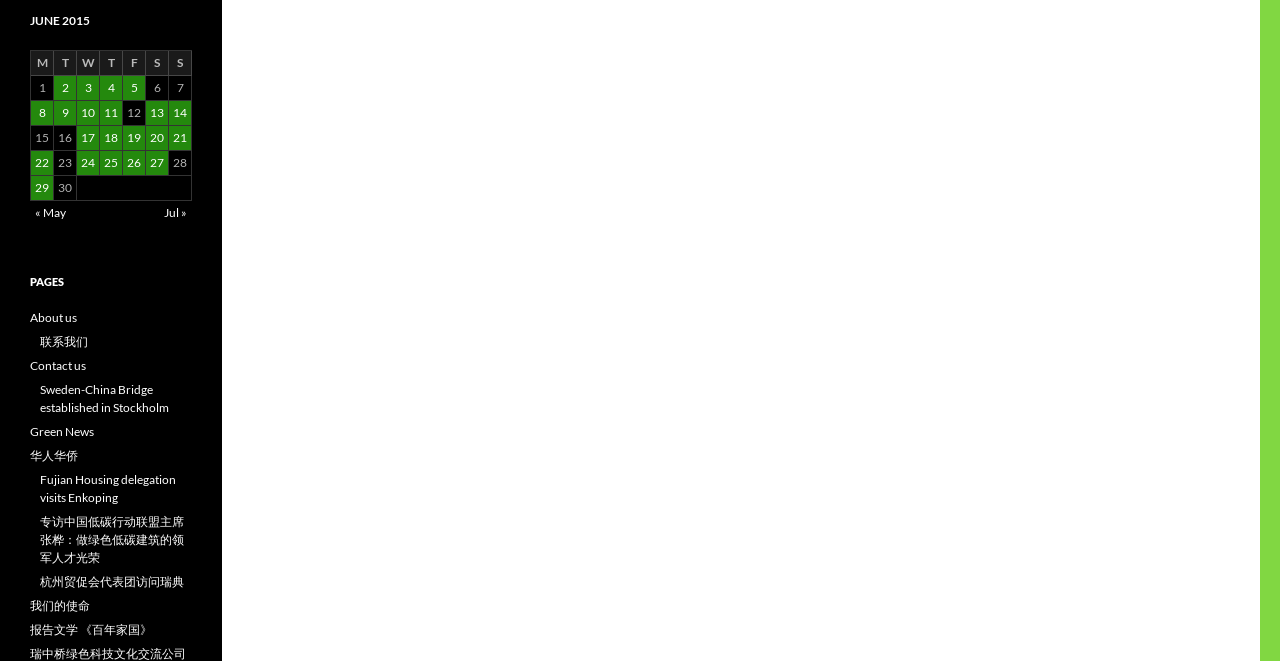How many days are listed in the table?
Please analyze the image and answer the question with as much detail as possible.

The table has 30 rows, each representing a day of the month, from 1 to 30.